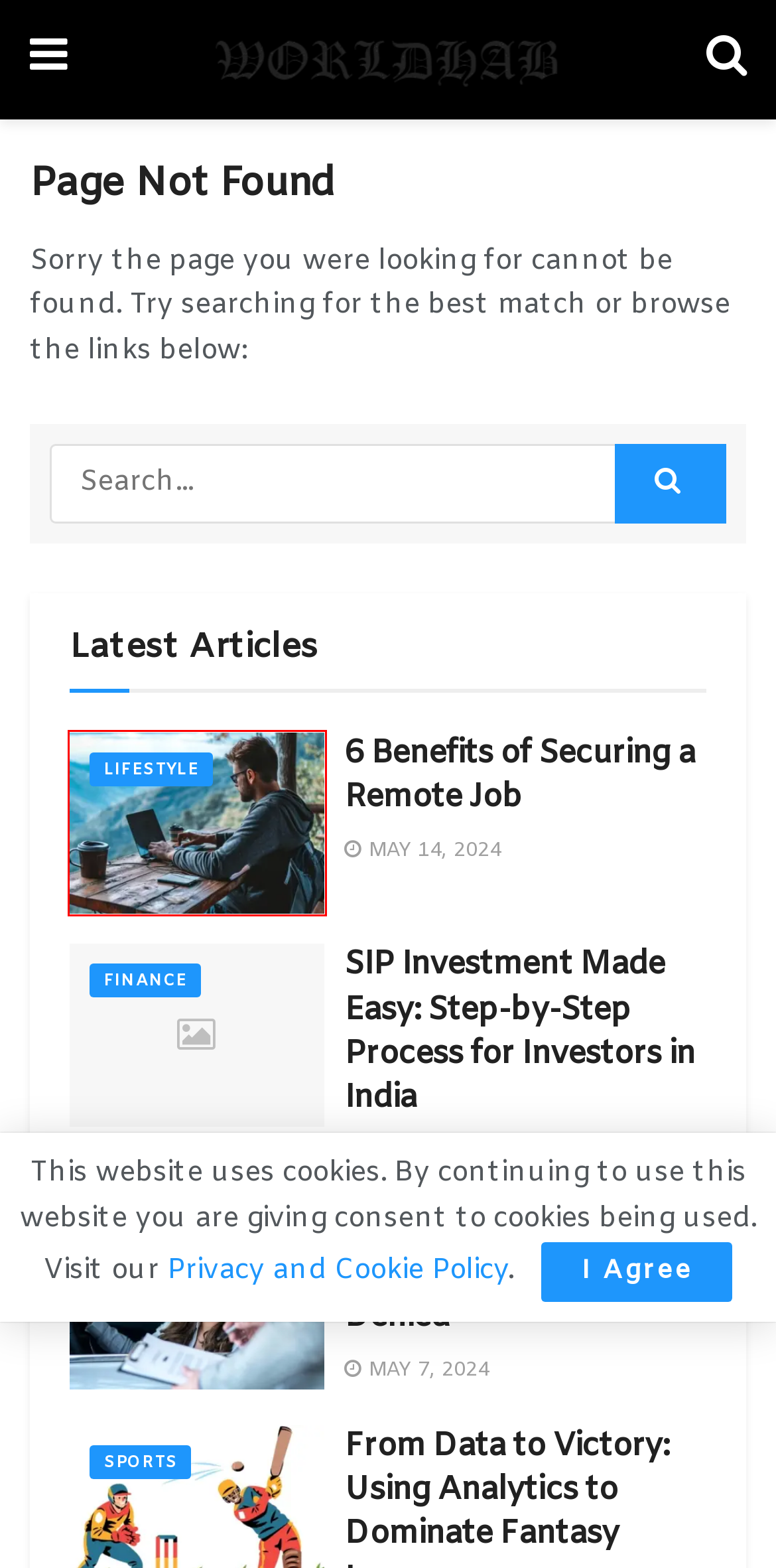Examine the screenshot of a webpage with a red bounding box around a UI element. Your task is to identify the webpage description that best corresponds to the new webpage after clicking the specified element. The given options are:
A. 5 Reasons Why Car Insurance Claims Are Denied
B. SIP Investment Made Easy: Step-by-Step Process for Investors in India
C. Lifestyle Articles - WORLDHAB
D. Insurance Articles - WORLDHAB
E. Privacy Policy - WORLDHAB
F. 6 Benefits of Securing a Remote Job
G. Finance Articles - WORLDHAB
H. NEWS PORTAL - WORLDHAB

F